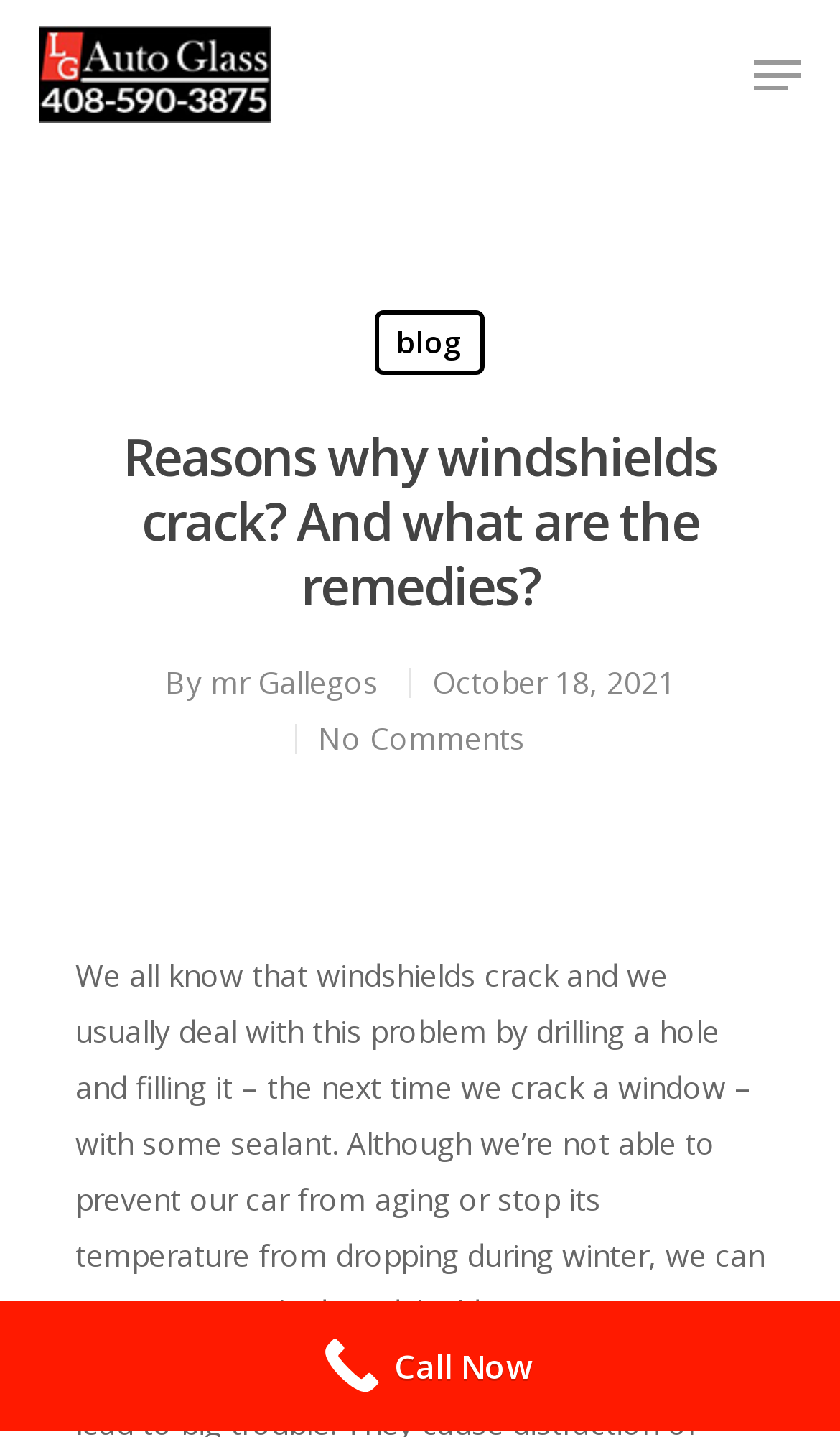From the given element description: "alt="北美最好代写保证成绩折扣最大"", find the bounding box for the UI element. Provide the coordinates as four float numbers between 0 and 1, in the order [left, top, right, bottom].

None